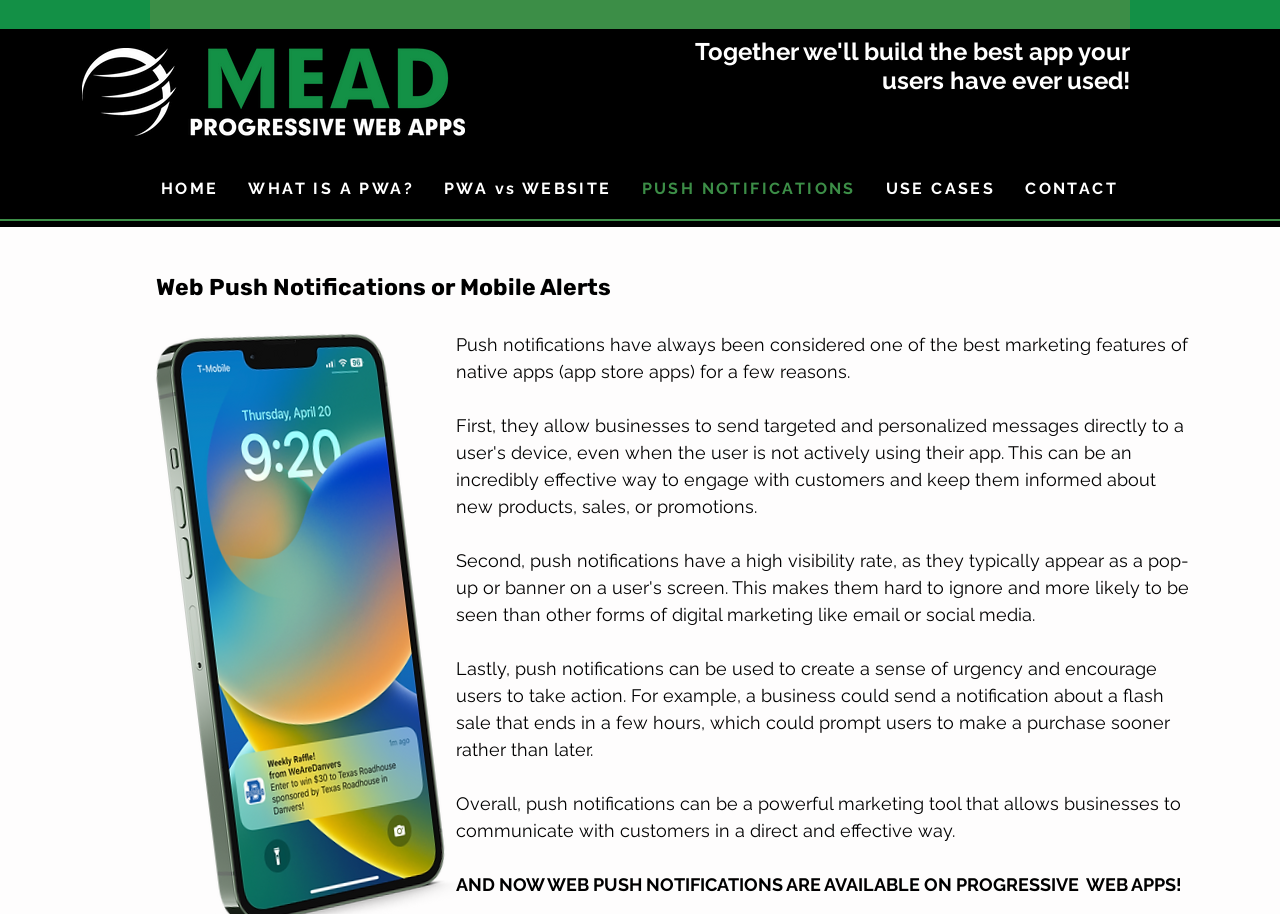Mark the bounding box of the element that matches the following description: "Scroll Viewport Cloud 2020-08-13".

None